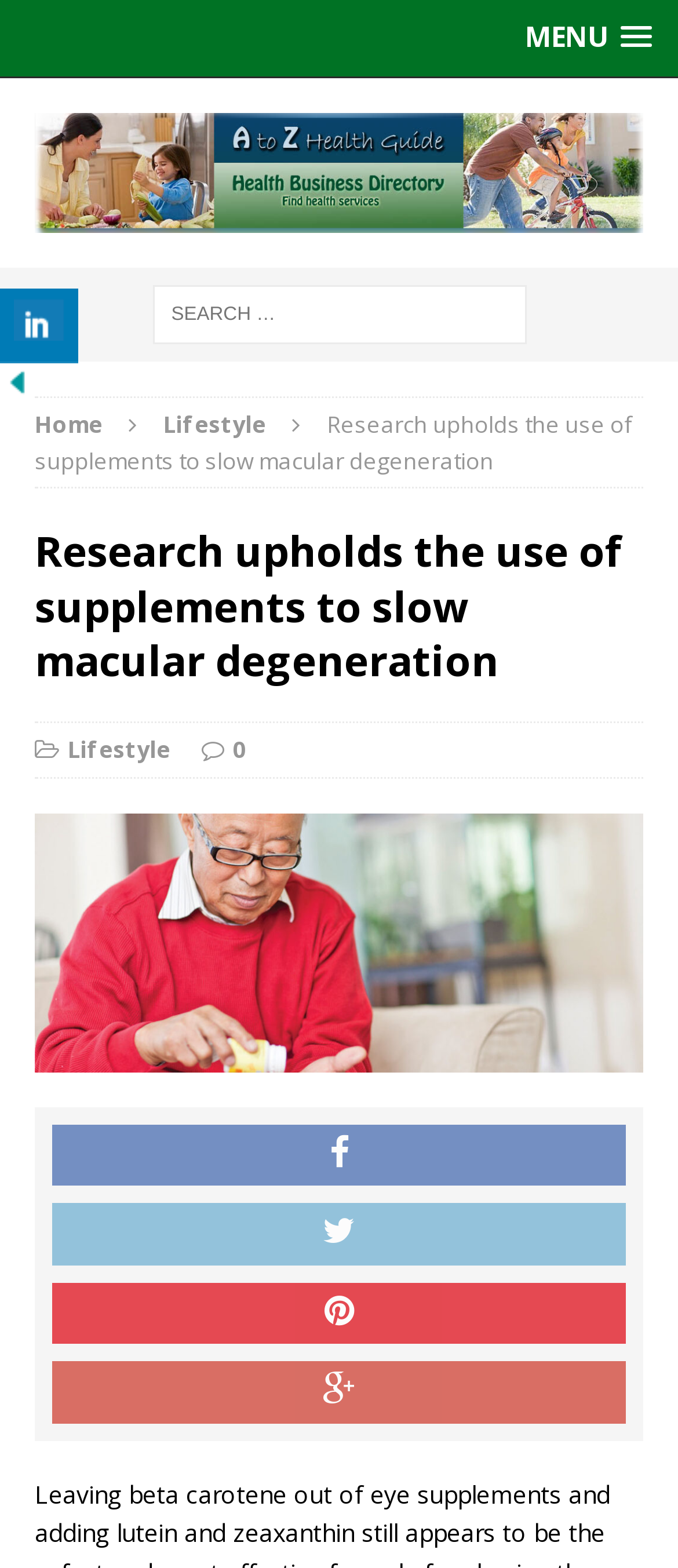Please locate the bounding box coordinates of the element that should be clicked to complete the given instruction: "Click the Hide Buttons button".

[0.0, 0.232, 0.051, 0.253]